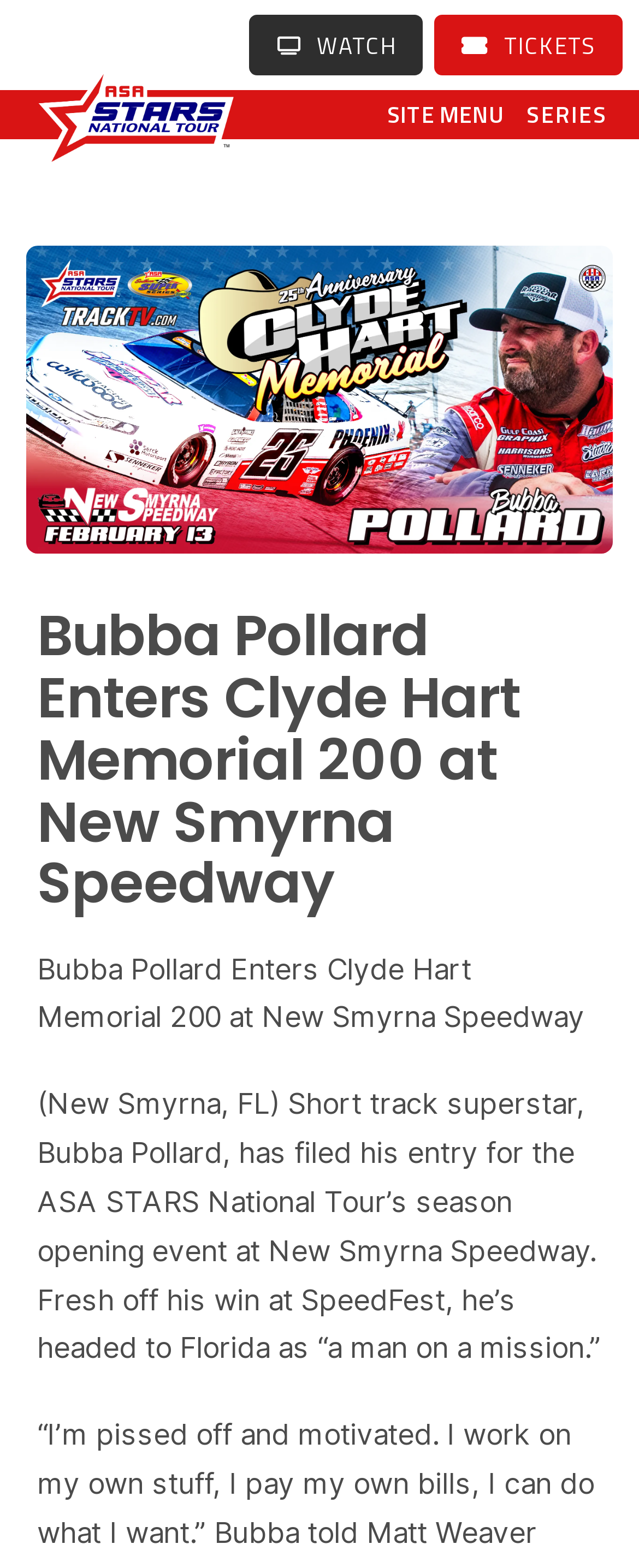From the given element description: "alt="ASA Stars National Tour Logo"", find the bounding box for the UI element. Provide the coordinates as four float numbers between 0 and 1, in the order [left, top, right, bottom].

[0.051, 0.032, 0.372, 0.115]